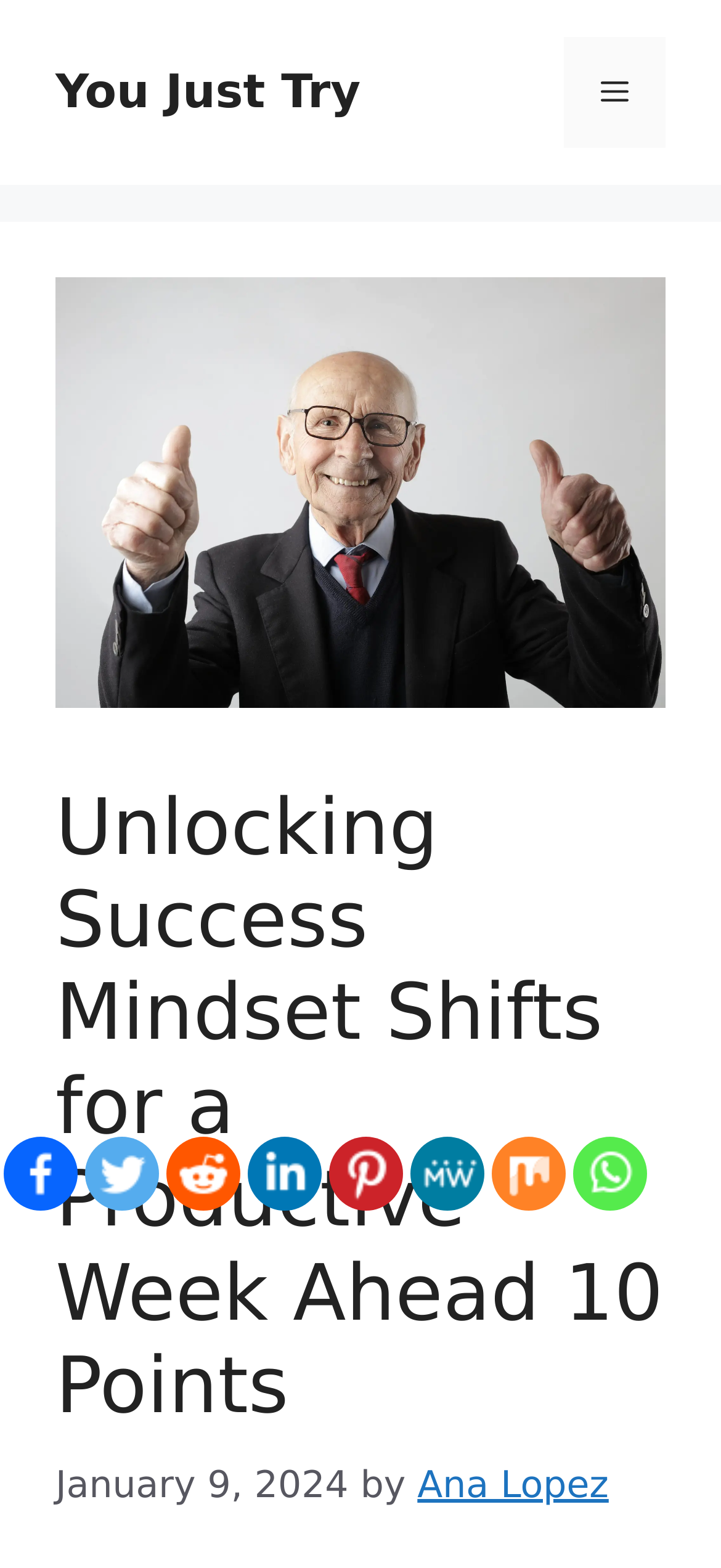Kindly provide the bounding box coordinates of the section you need to click on to fulfill the given instruction: "Click the 'Menu' button".

[0.782, 0.024, 0.923, 0.094]